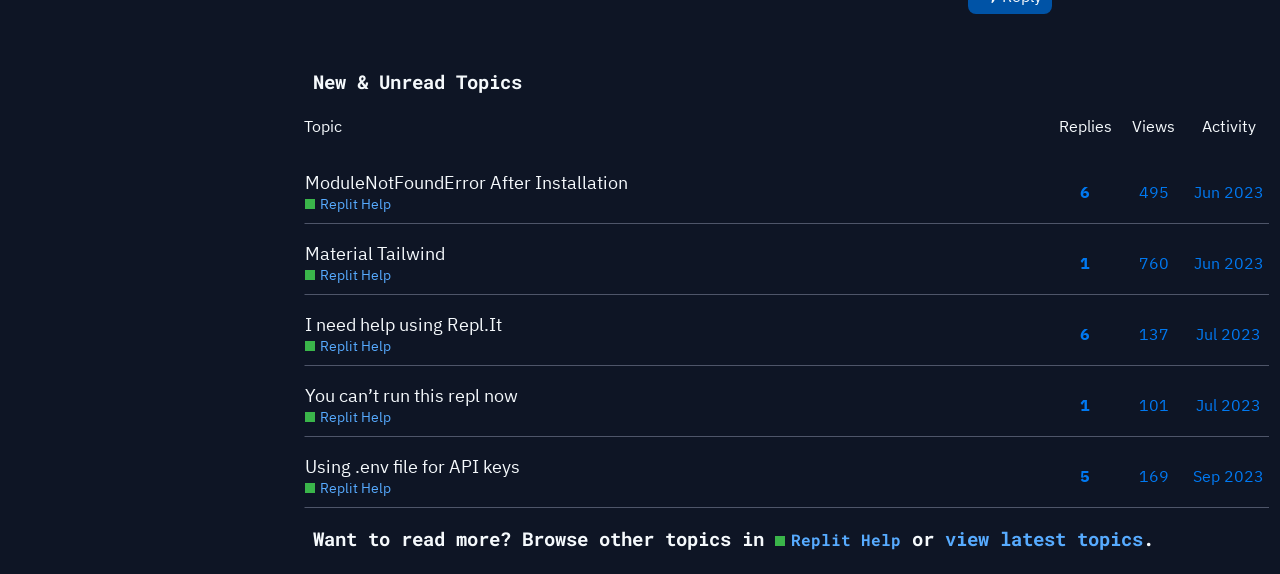Please find the bounding box for the UI element described by: "ModuleNotFoundError After Installation".

[0.238, 0.266, 0.491, 0.36]